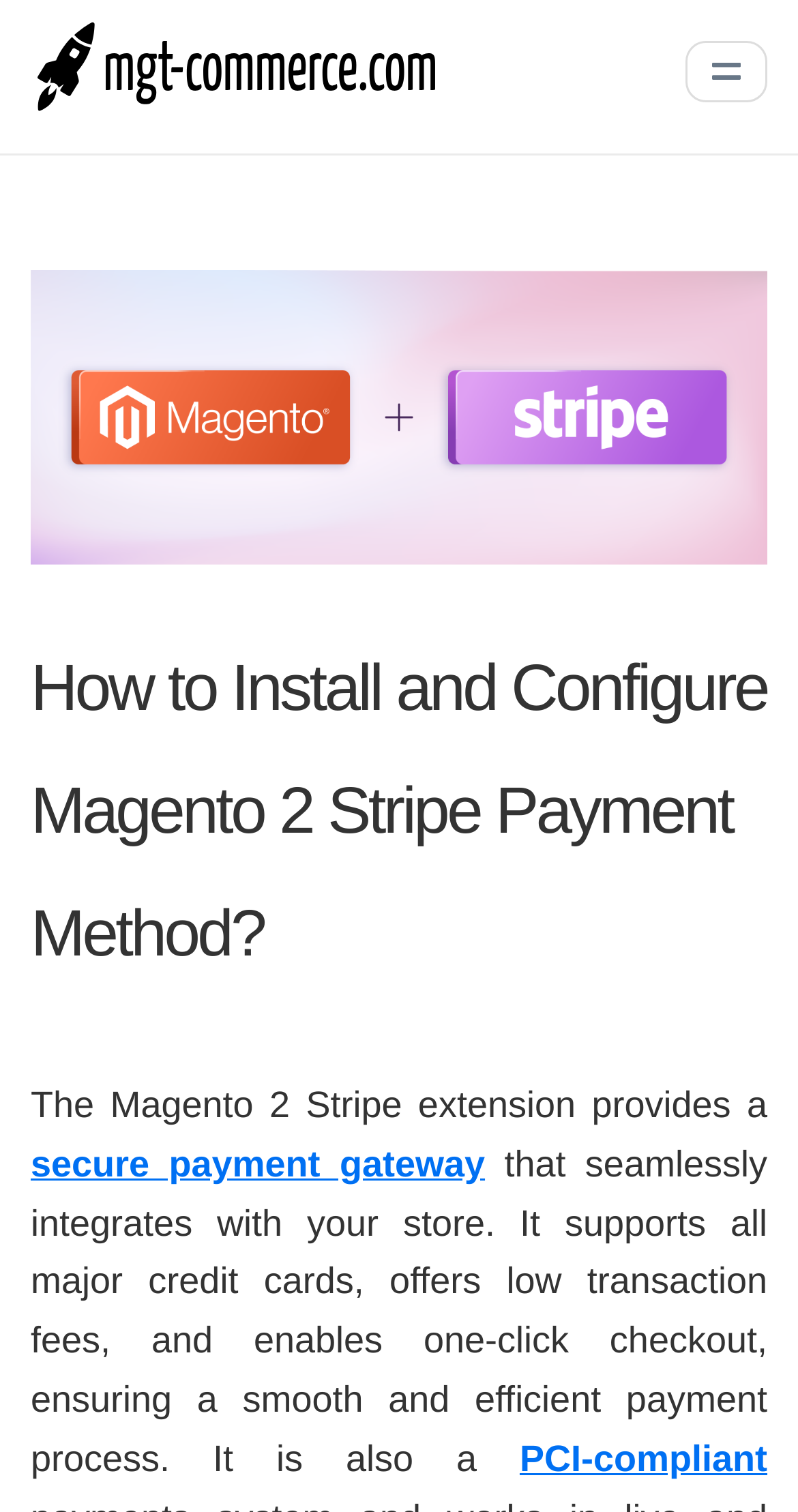What is the security standard of the Magento 2 Stripe extension?
Answer the question in as much detail as possible.

The webpage mentions that the Magento 2 Stripe extension is PCI-compliant, which means it meets the security standards set by the Payment Card Industry for secure payment processing.